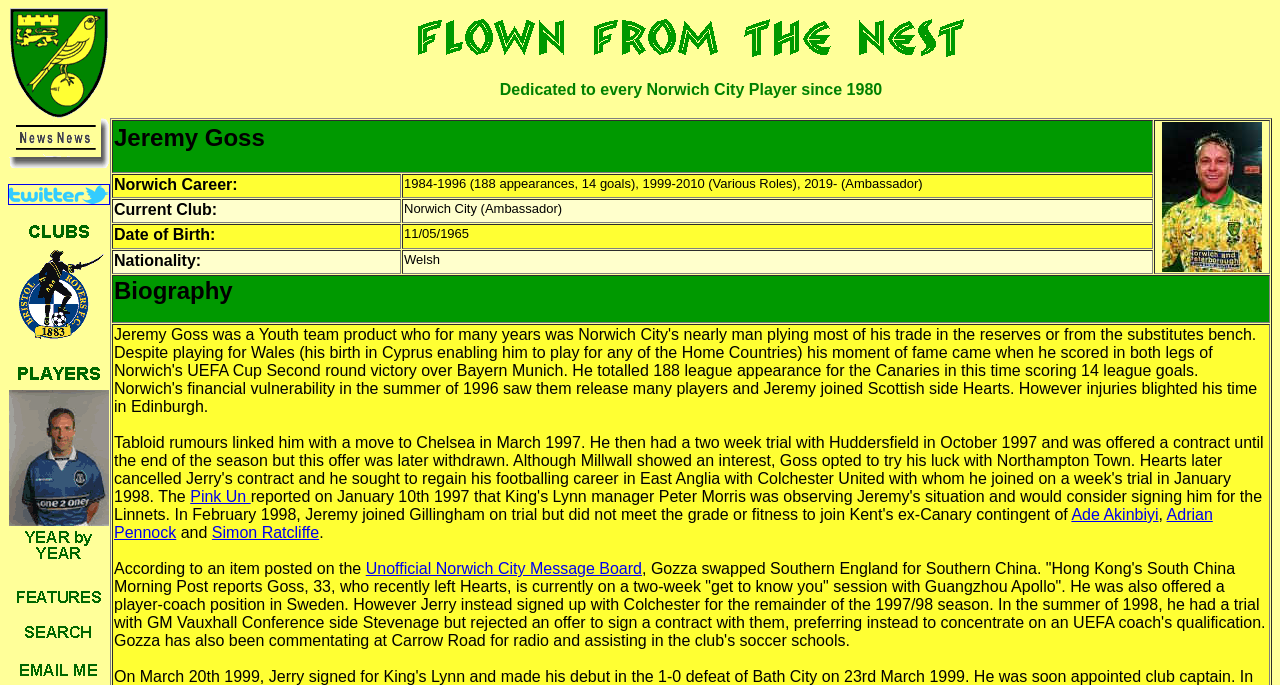Given the element description Tourette Association of America, specify the bounding box coordinates of the corresponding UI element in the format (top-left x, top-left y, bottom-right x, bottom-right y). All values must be between 0 and 1.

None